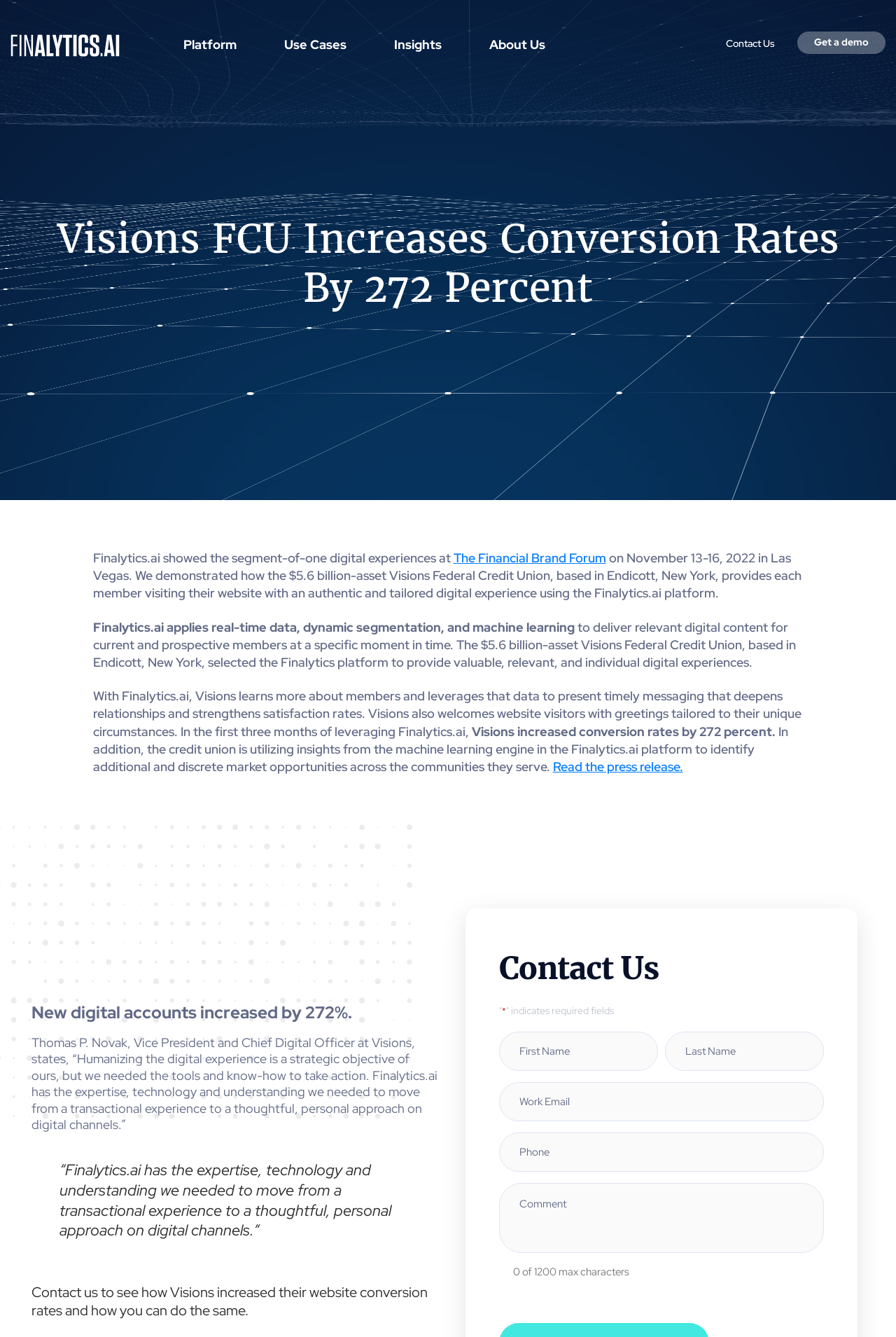Please identify the bounding box coordinates of the element I need to click to follow this instruction: "Click on the 'Read the press release' link".

[0.617, 0.567, 0.762, 0.58]